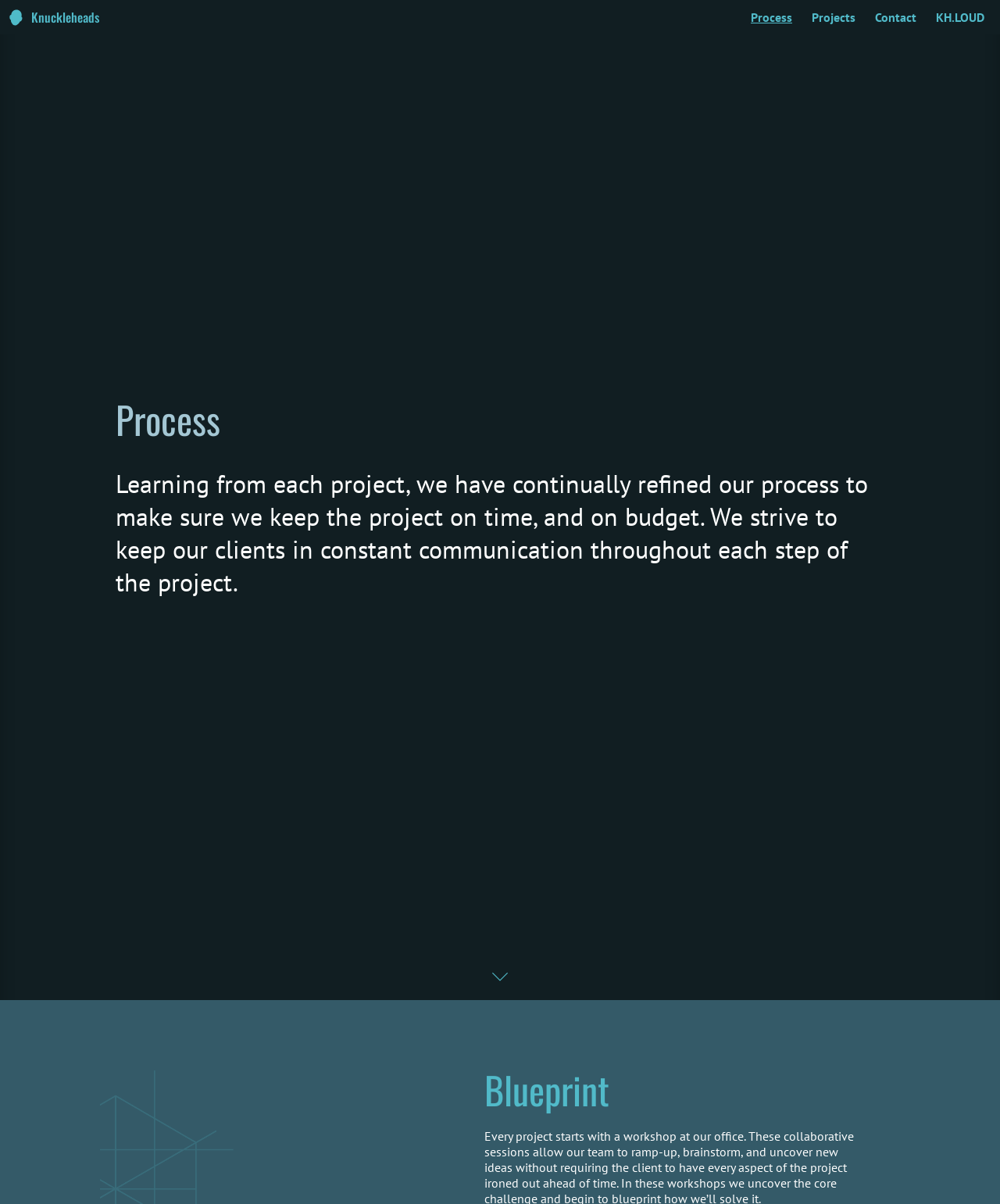Show the bounding box coordinates for the HTML element described as: "Knuckleheads".

[0.0, 0.001, 0.099, 0.027]